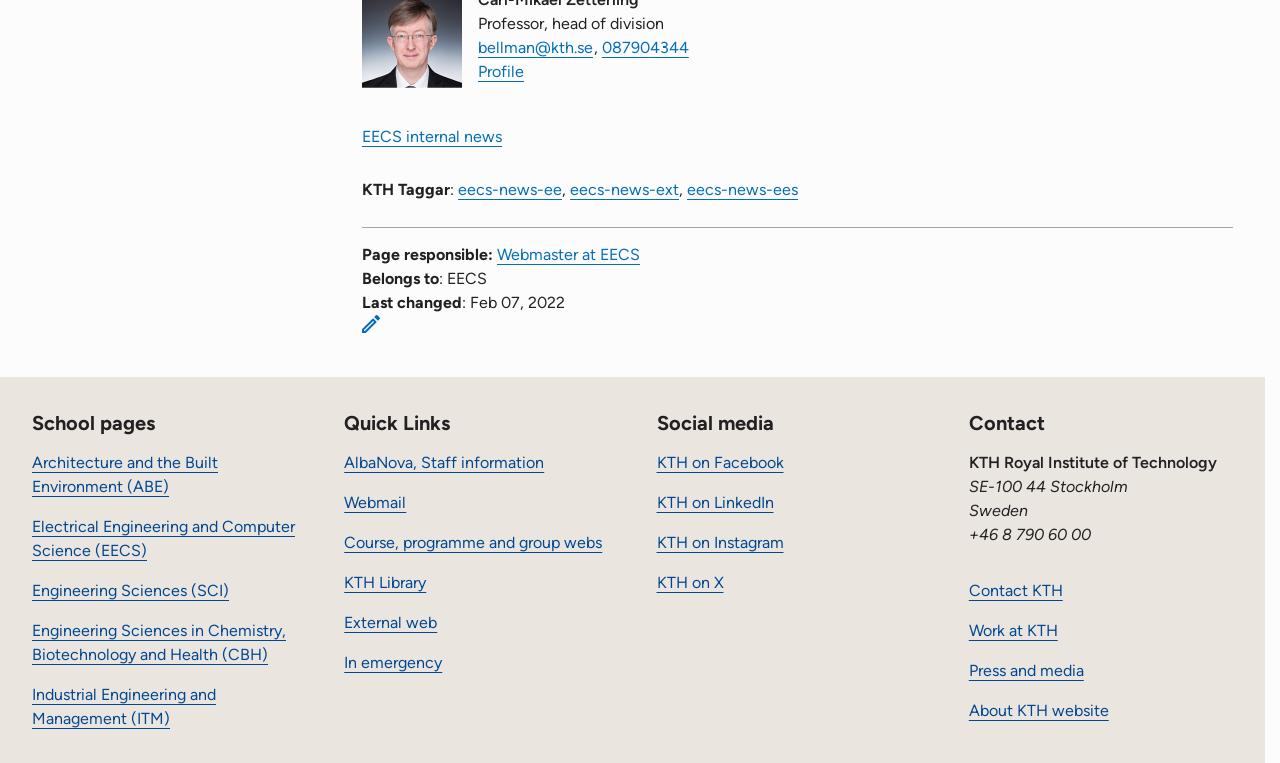Please identify the bounding box coordinates of the element on the webpage that should be clicked to follow this instruction: "Call phone number". The bounding box coordinates should be given as four float numbers between 0 and 1, formatted as [left, top, right, bottom].

[0.47, 0.05, 0.538, 0.075]